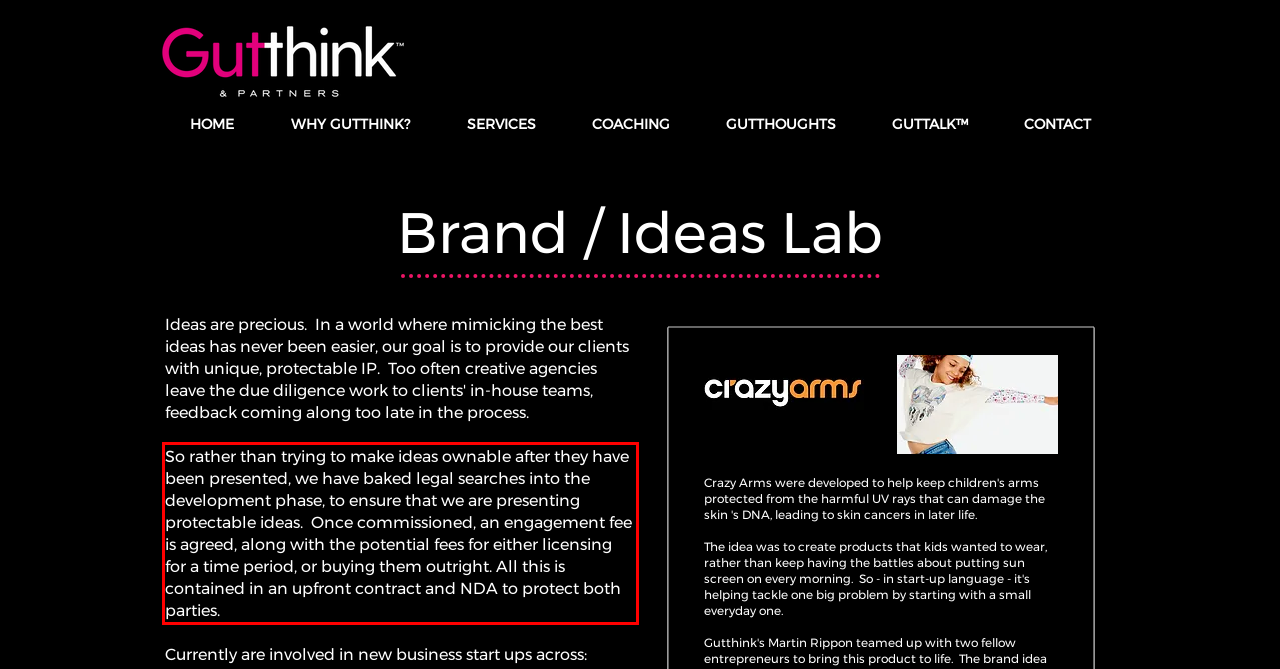Given a webpage screenshot, identify the text inside the red bounding box using OCR and extract it.

So rather than trying to make ideas ownable after they have been presented, we have baked legal searches into the development phase, to ensure that we are presenting protectable ideas. Once commissioned, an engagement fee is agreed, along with the potential fees for either licensing for a time period, or buying them outright. All this is contained in an upfront contract and NDA to protect both parties.